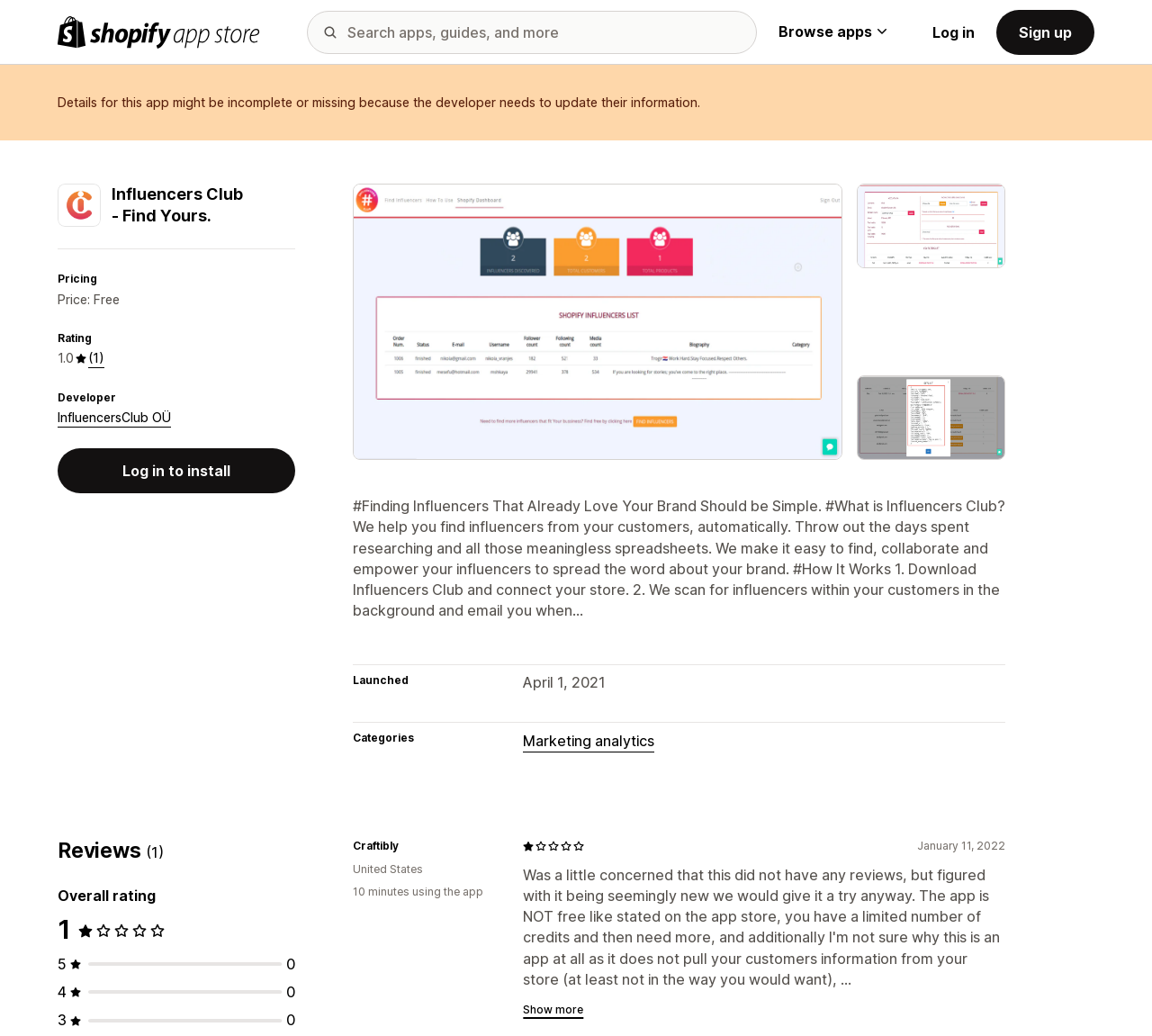What is the name of the app?
Could you give a comprehensive explanation in response to this question?

The name of the app can be found in the heading 'Influencers Club ‑ Find Yours.' which is located at the top of the webpage, and also in the image description 'Influencers Club ‑ Find Yours.'